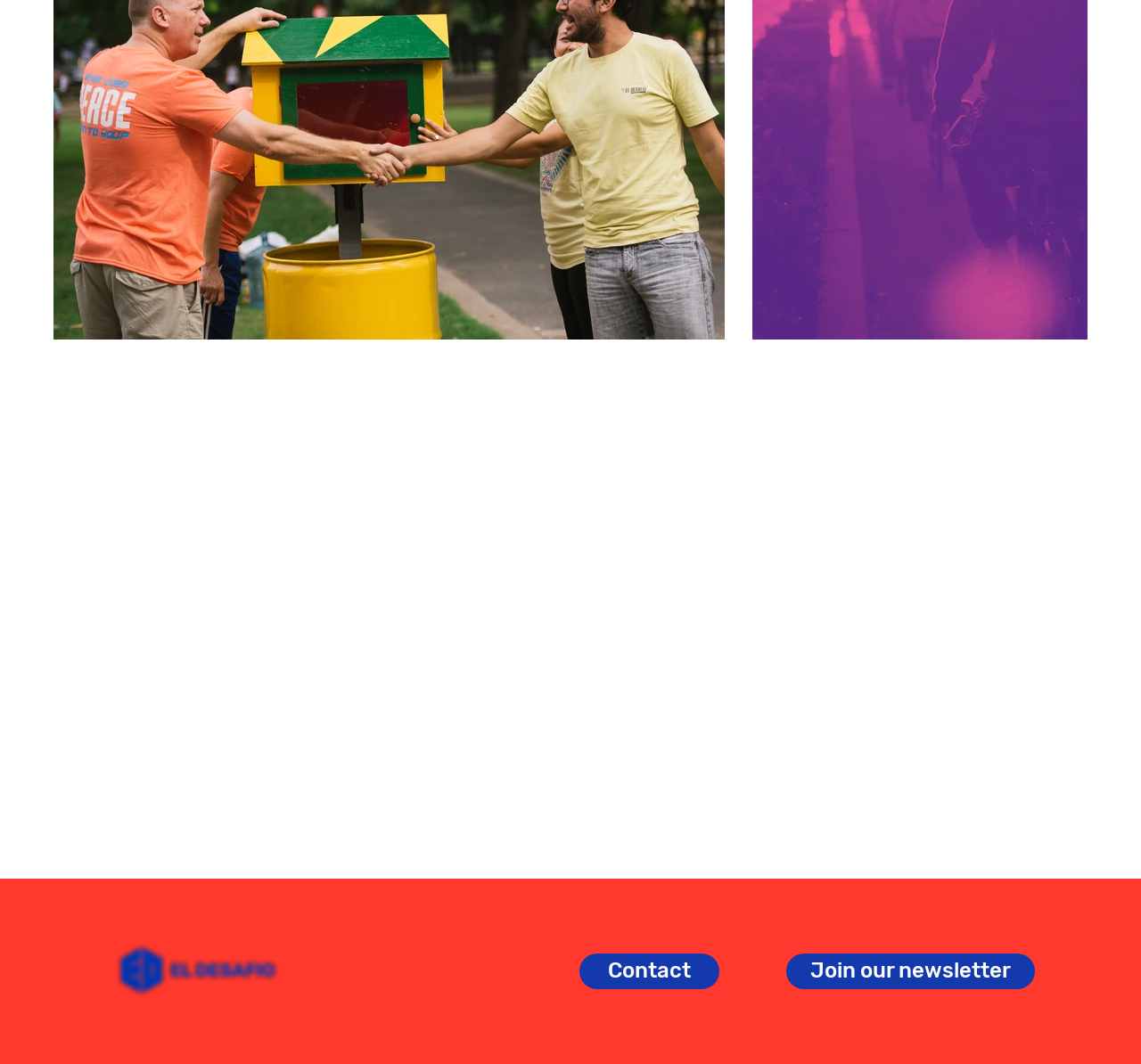Extract the bounding box coordinates for the UI element described as: "Join our newsletter".

[0.689, 0.896, 0.907, 0.93]